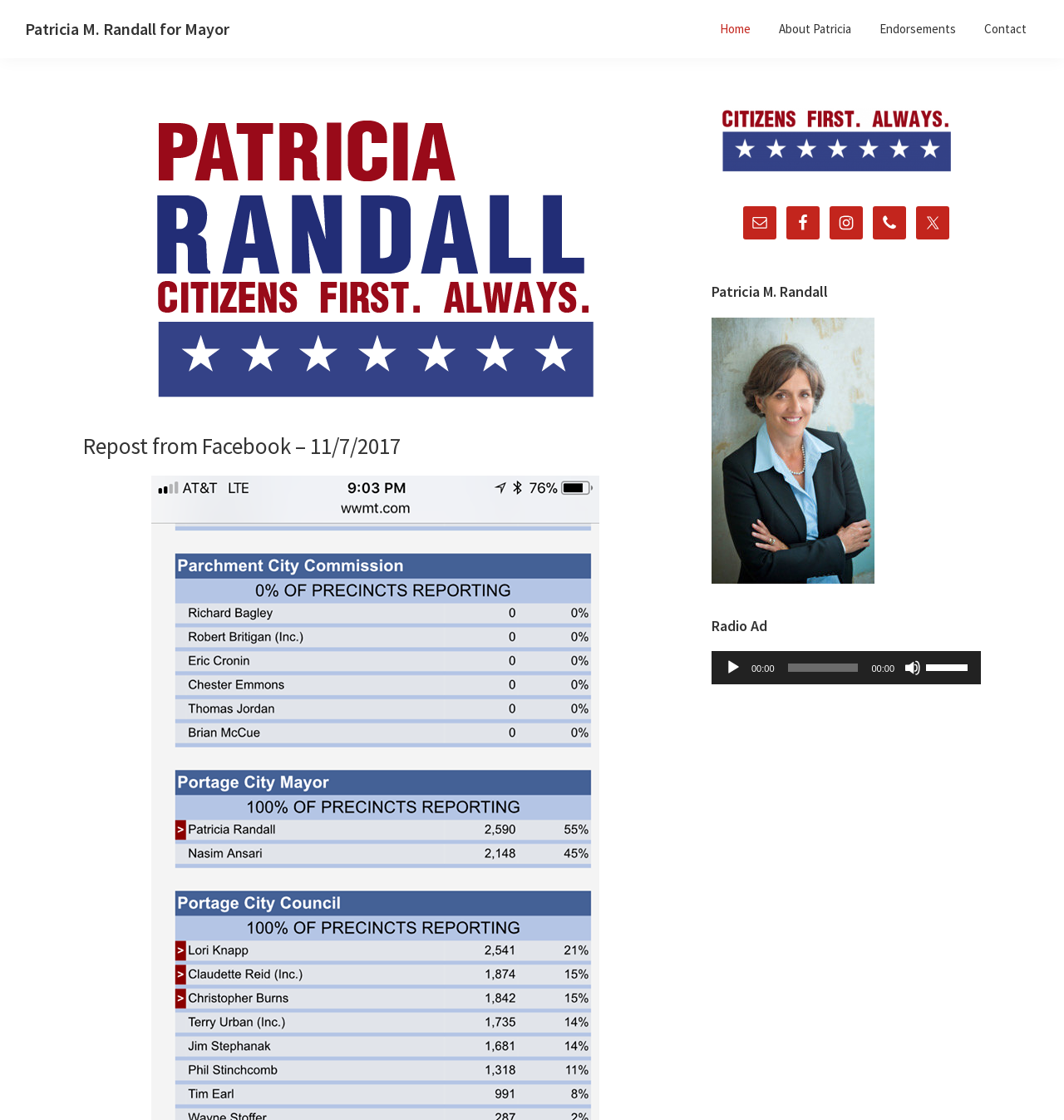Create an in-depth description of the webpage, covering main sections.

This webpage is about Patricia M. Randall, a candidate for Mayor in Portage, MI in the 2017 election. At the top of the page, there are three "Skip to" links, allowing users to navigate to primary navigation, main content, or primary sidebar. Below these links, there is a heading that reads "Patricia M. Randall for Mayor" with a link to the same title. To the right of this heading, there is a static text "Portage, MI".

On the top-right side of the page, there is a main navigation menu with four links: "Home", "About Patricia", "Endorsements", and "Contact". Below this menu, there is a large image of Patricia Randall with a row of stars above her name.

The main content of the page is divided into two sections. On the left side, there is a section with a heading "Repost from Facebook – 11/7/2017". On the right side, there is a primary sidebar with several elements. At the top of the sidebar, there is a heading "Primary Sidebar" and an image of a row of stars above the text "Citizens First. Always.". Below this image, there are five social media links: "Email", "Facebook", "Instagram", "Phone", and "Twitter", each with an accompanying image.

Further down the sidebar, there is a heading "Patricia M. Randall" and an image of Patricia Randall. Below this image, there is a heading "Radio Ad" and an audio player with a play button, a timer, and a volume slider. The audio player also has a mute button and a volume slider.